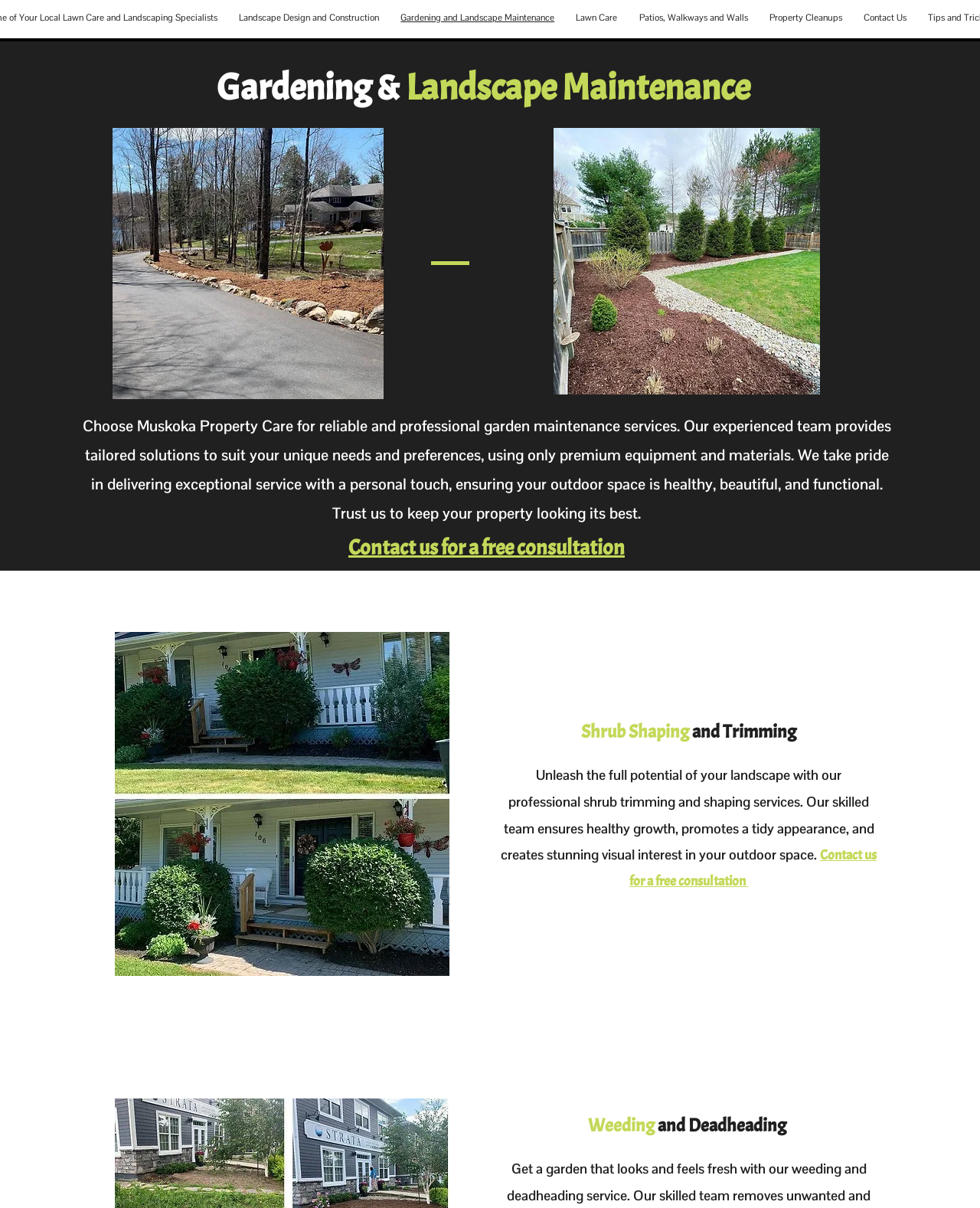Please find the bounding box coordinates of the section that needs to be clicked to achieve this instruction: "Learn about Shrub Shaping and Trimming".

[0.509, 0.594, 0.896, 0.619]